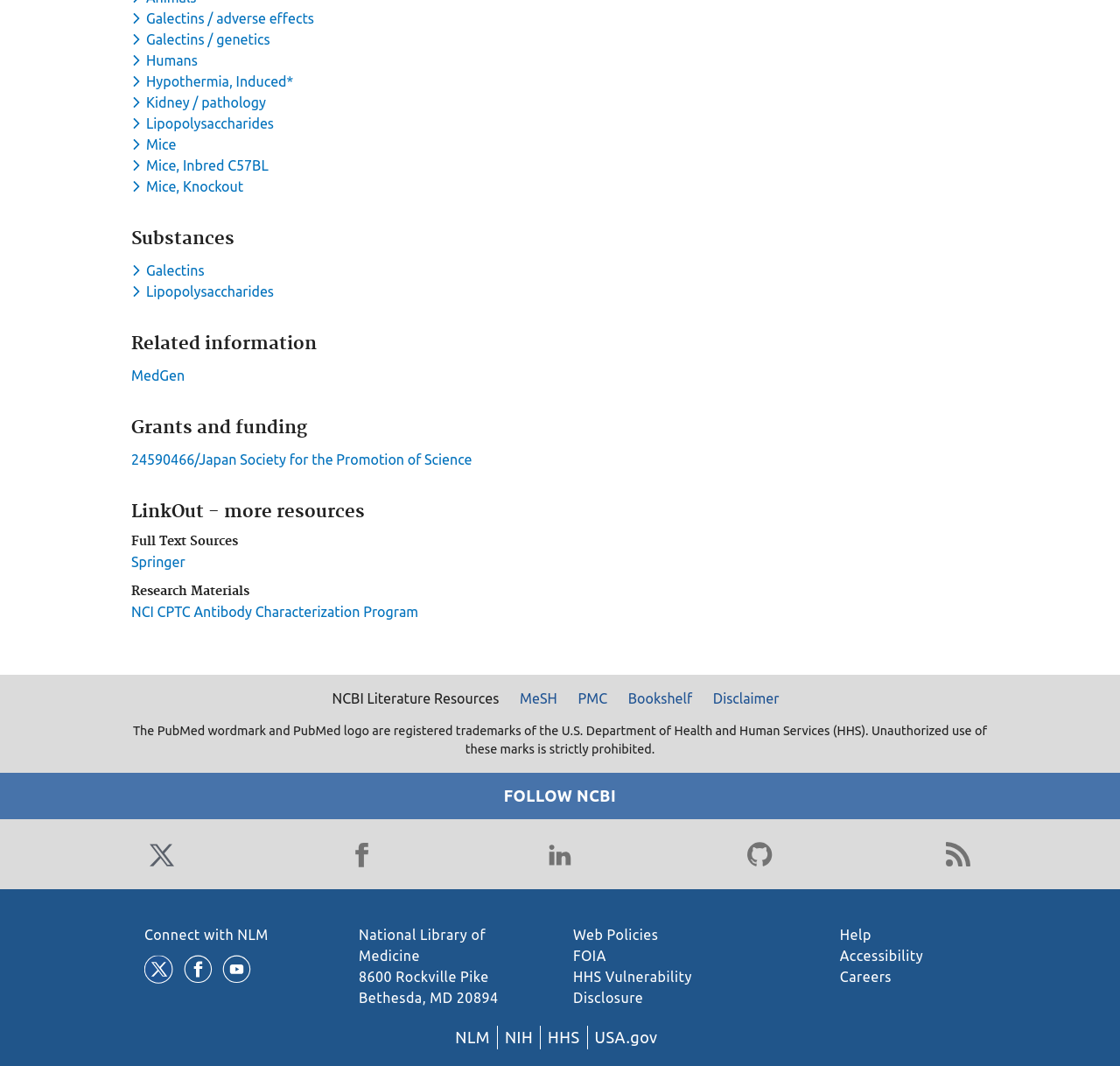Please determine the bounding box coordinates of the area that needs to be clicked to complete this task: 'Visit MedGen'. The coordinates must be four float numbers between 0 and 1, formatted as [left, top, right, bottom].

[0.117, 0.345, 0.165, 0.36]